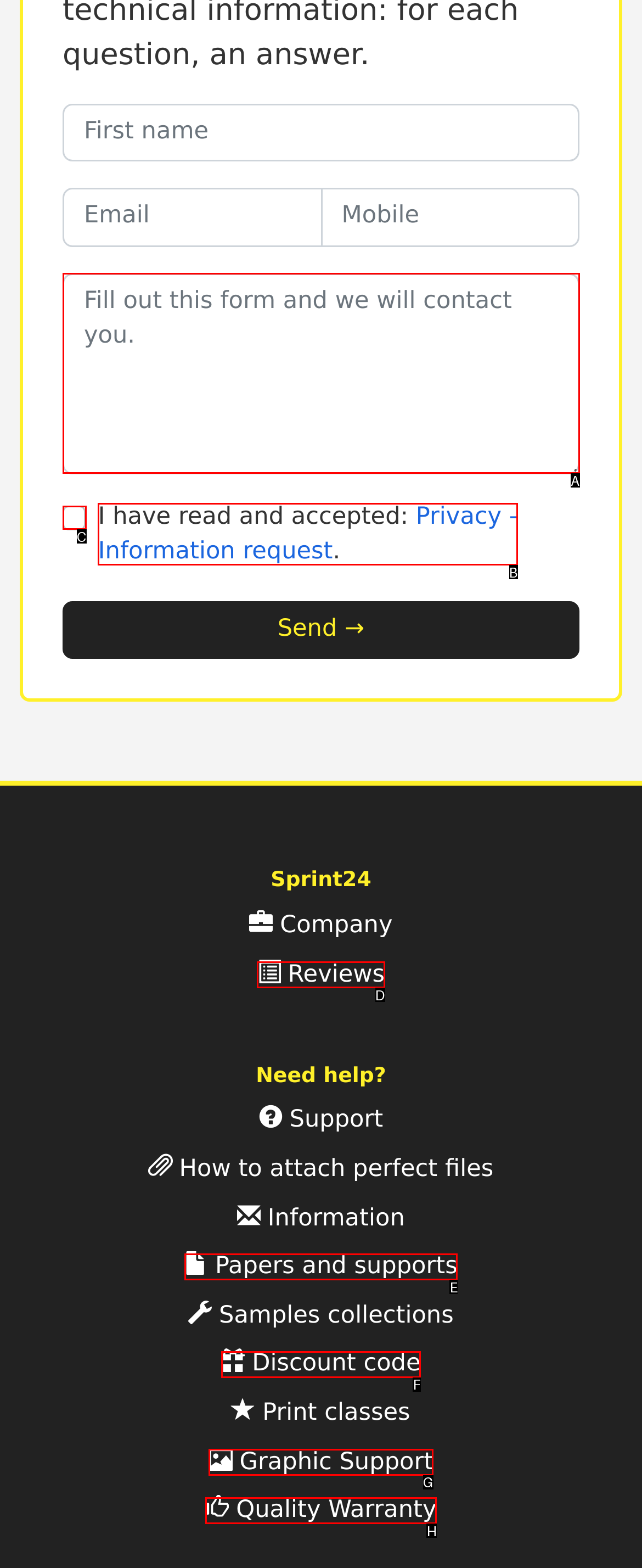Identify the bounding box that corresponds to: Reviews
Respond with the letter of the correct option from the provided choices.

D